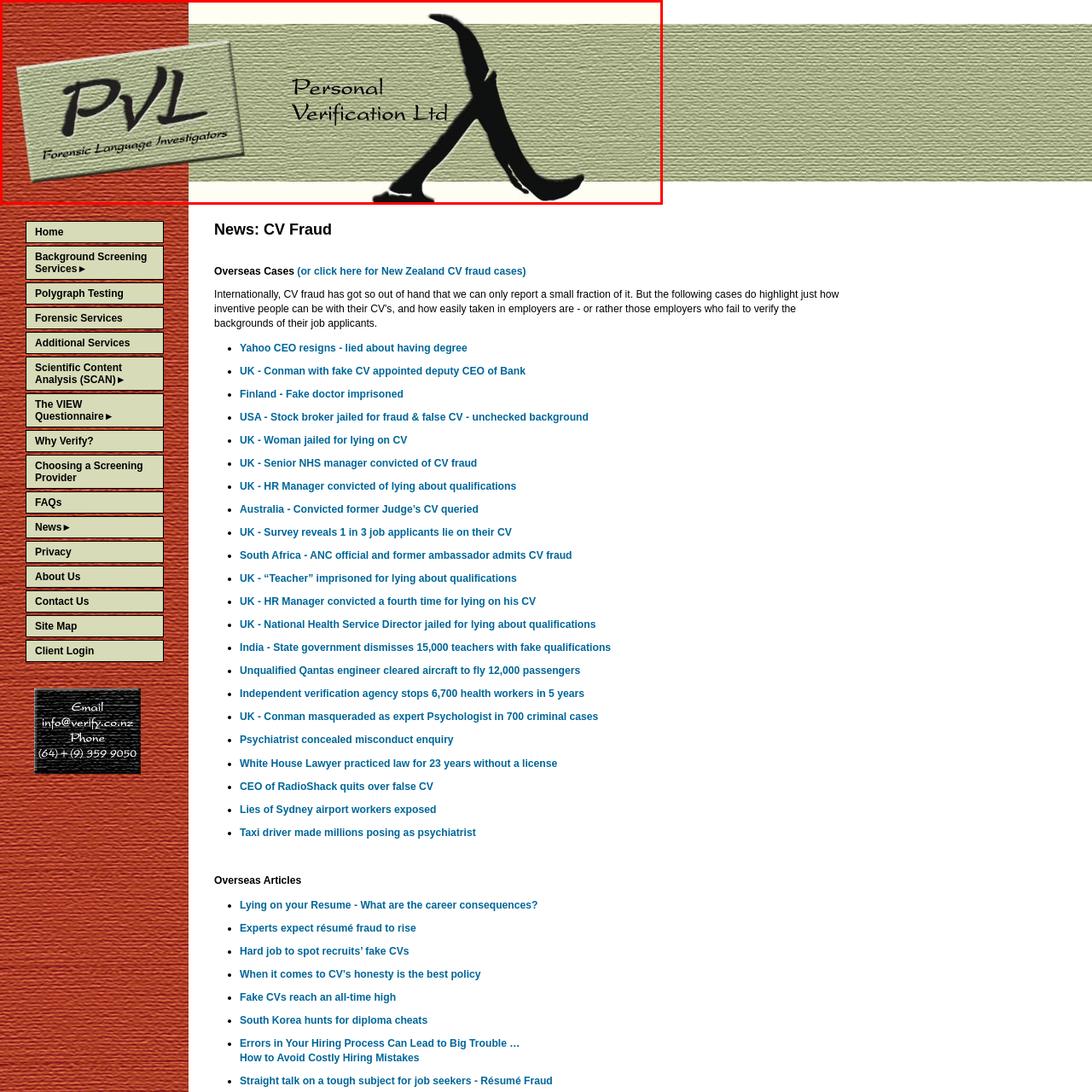Direct your attention to the image marked by the red box and answer the given question using a single word or phrase:
What is the full name of the company?

Personal Verification Ltd